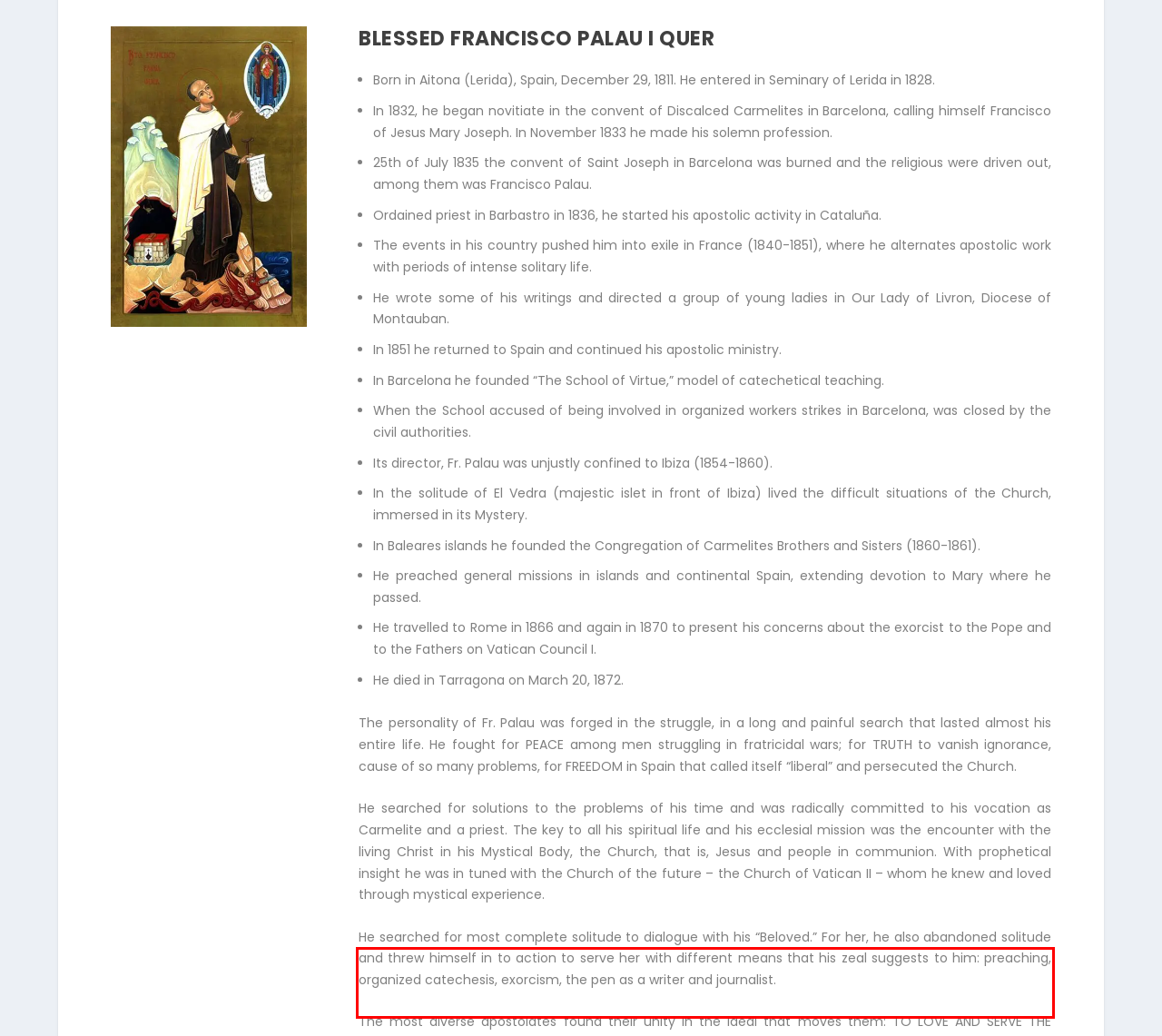By examining the provided screenshot of a webpage, recognize the text within the red bounding box and generate its text content.

He searched for most complete solitude to dialogue with his “Beloved.” For her, he also abandoned solitude and threw himself in to action to serve her with different means that his zeal suggests to him: preaching, organized catechesis, exorcism, the pen as a writer and journalist.